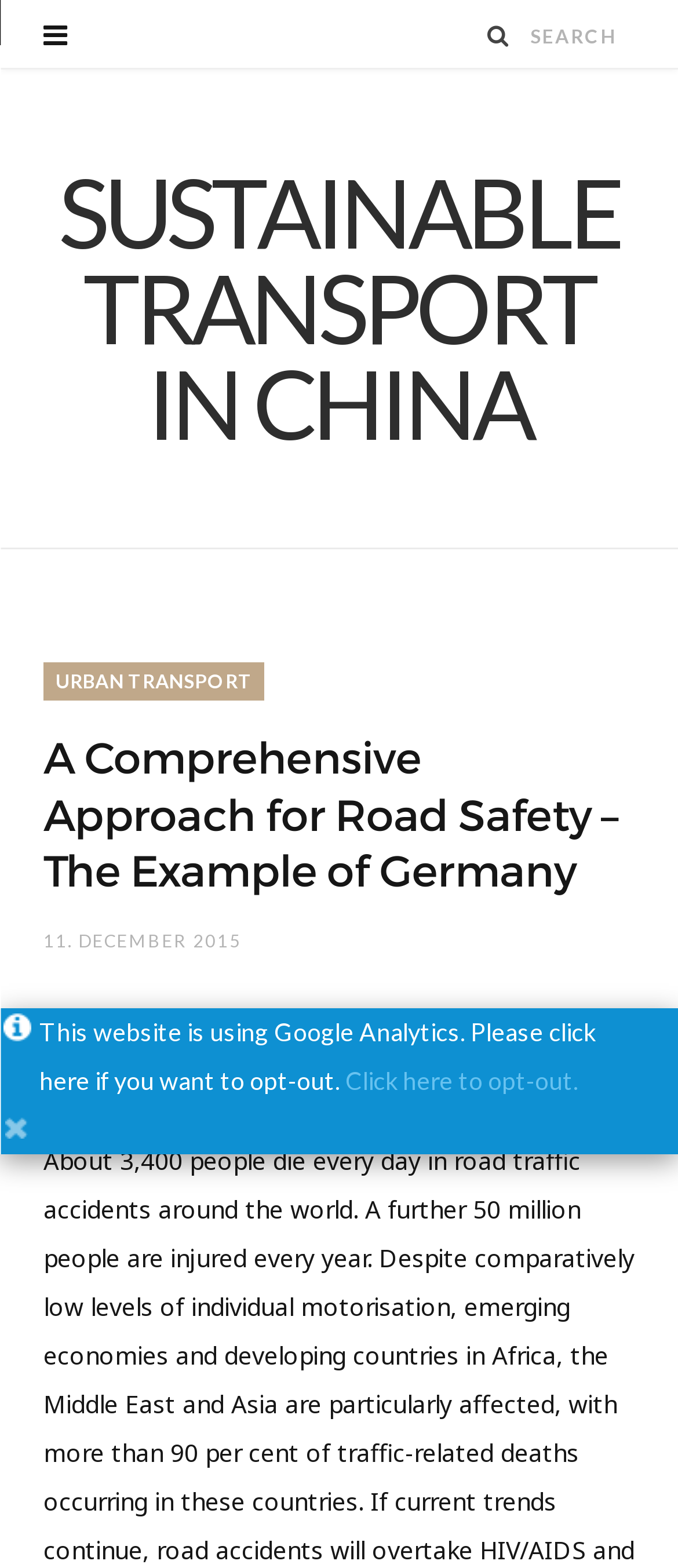Explain the webpage in detail, including its primary components.

The webpage is about sustainable transport in China, with a focus on road safety. At the top right corner, there is a search box with a "Search" label, accompanied by a button with a magnifying glass icon. Below the search box, there is a navigation menu with links to "SUSTAINABLE TRANSPORT IN CHINA" and "URBAN TRANSPORT". 

The main content of the webpage is headed by a title "A Comprehensive Approach for Road Safety – The Example of Germany", which is positioned below the navigation menu. Underneath the title, there is a link to a specific date, "11. DECEMBER 2015", which is accompanied by a time element. 

To the right of the date link, there is another link with a printer icon. At the top left corner, there is a "Close" button with a corresponding image. Below the main content, there is a notice about the website using Google Analytics, with a link to opt-out. This notice is accompanied by a "Close this and do not ask me again" button with a corresponding image, positioned at the bottom left corner.